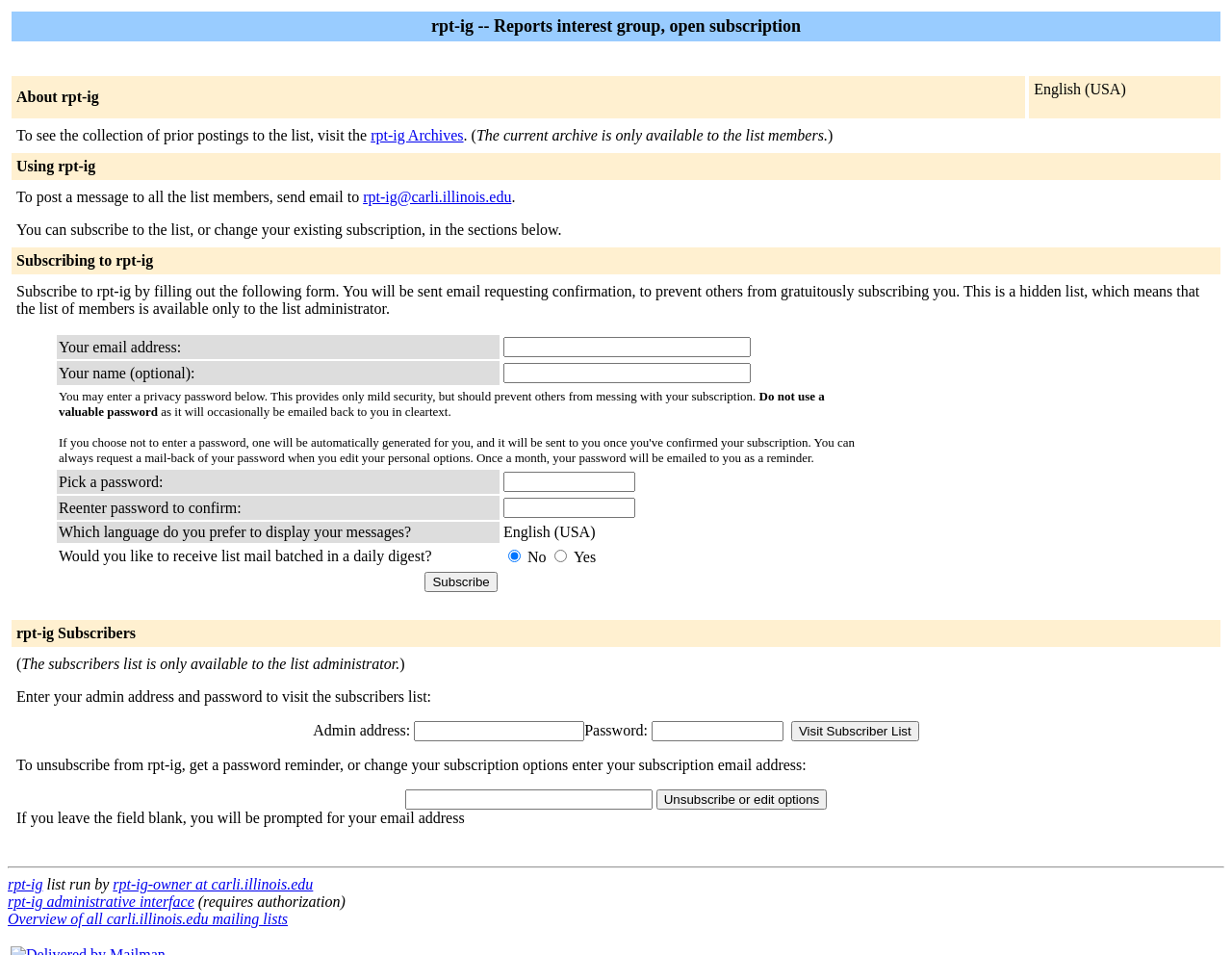Using the element description rpt-ig administrative interface, predict the bounding box coordinates for the UI element. Provide the coordinates in (top-left x, top-left y, bottom-right x, bottom-right y) format with values ranging from 0 to 1.

[0.006, 0.935, 0.158, 0.953]